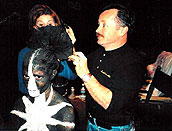What is the makeup artist using to add final touches?
Based on the image, provide your answer in one word or phrase.

A brush